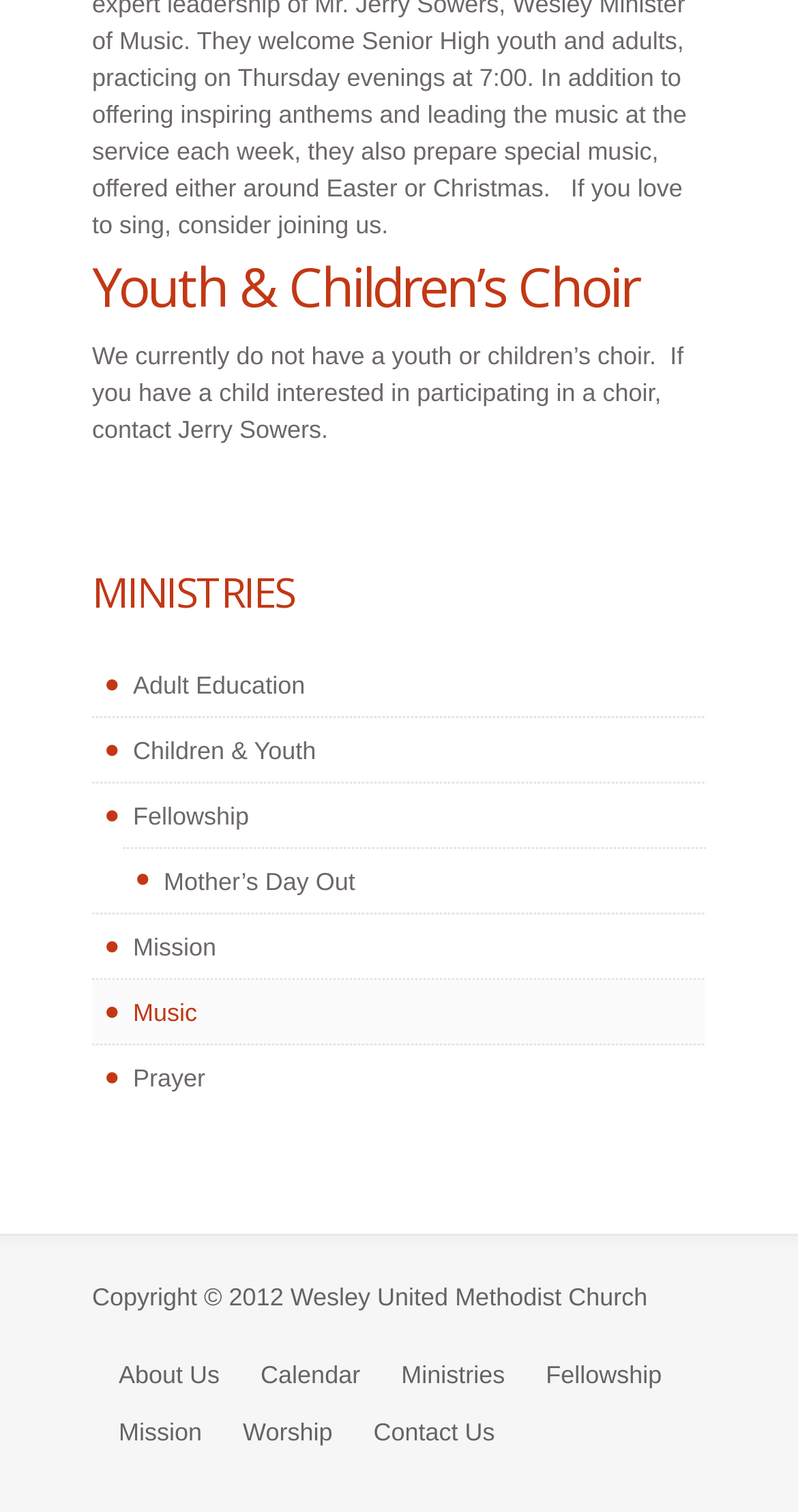Highlight the bounding box coordinates of the region I should click on to meet the following instruction: "visit the 'About Us' page".

[0.131, 0.893, 0.293, 0.928]